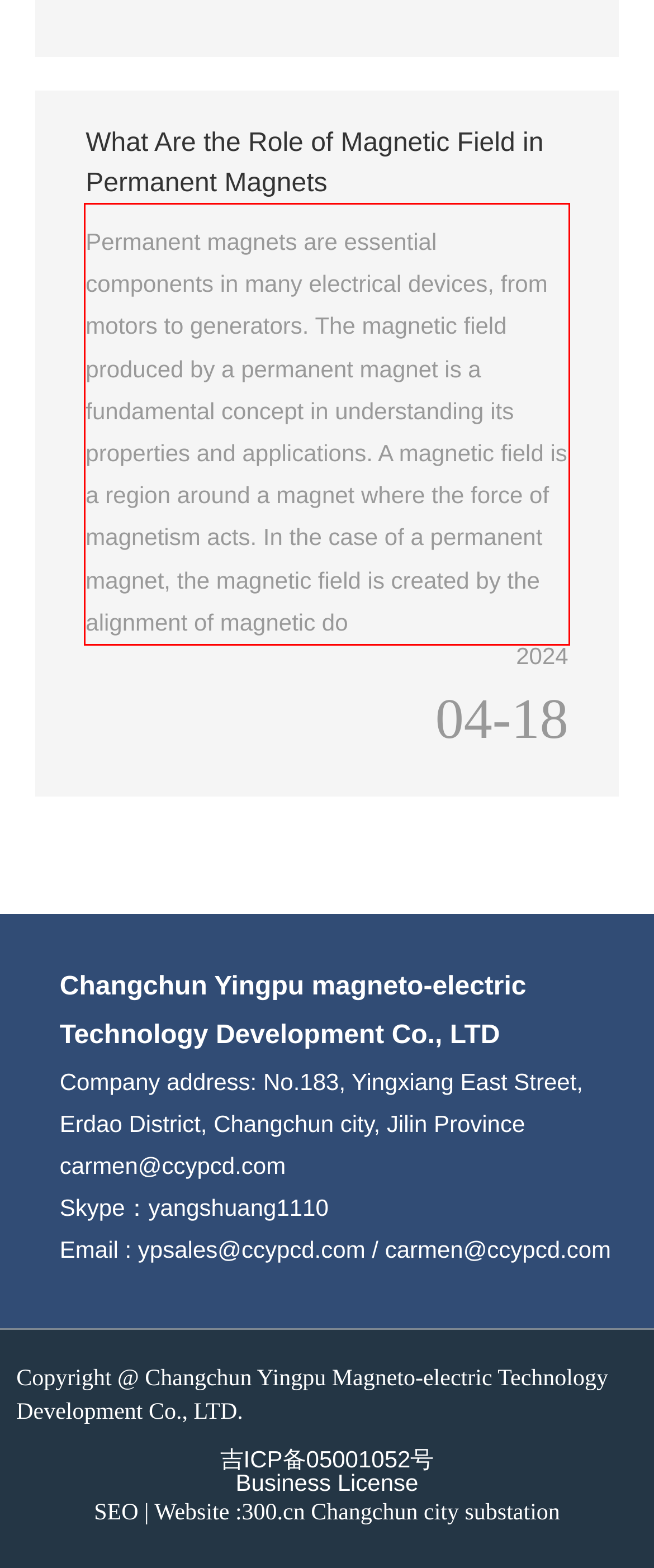Review the screenshot of the webpage and recognize the text inside the red rectangle bounding box. Provide the extracted text content.

Permanent magnets are essential components in many electrical devices, from motors to generators. The magnetic field produced by a permanent magnet is a fundamental concept in understanding its properties and applications. A magnetic field is a region around a magnet where the force of magnetism acts. In the case of a permanent magnet, the magnetic field is created by the alignment of magnetic do